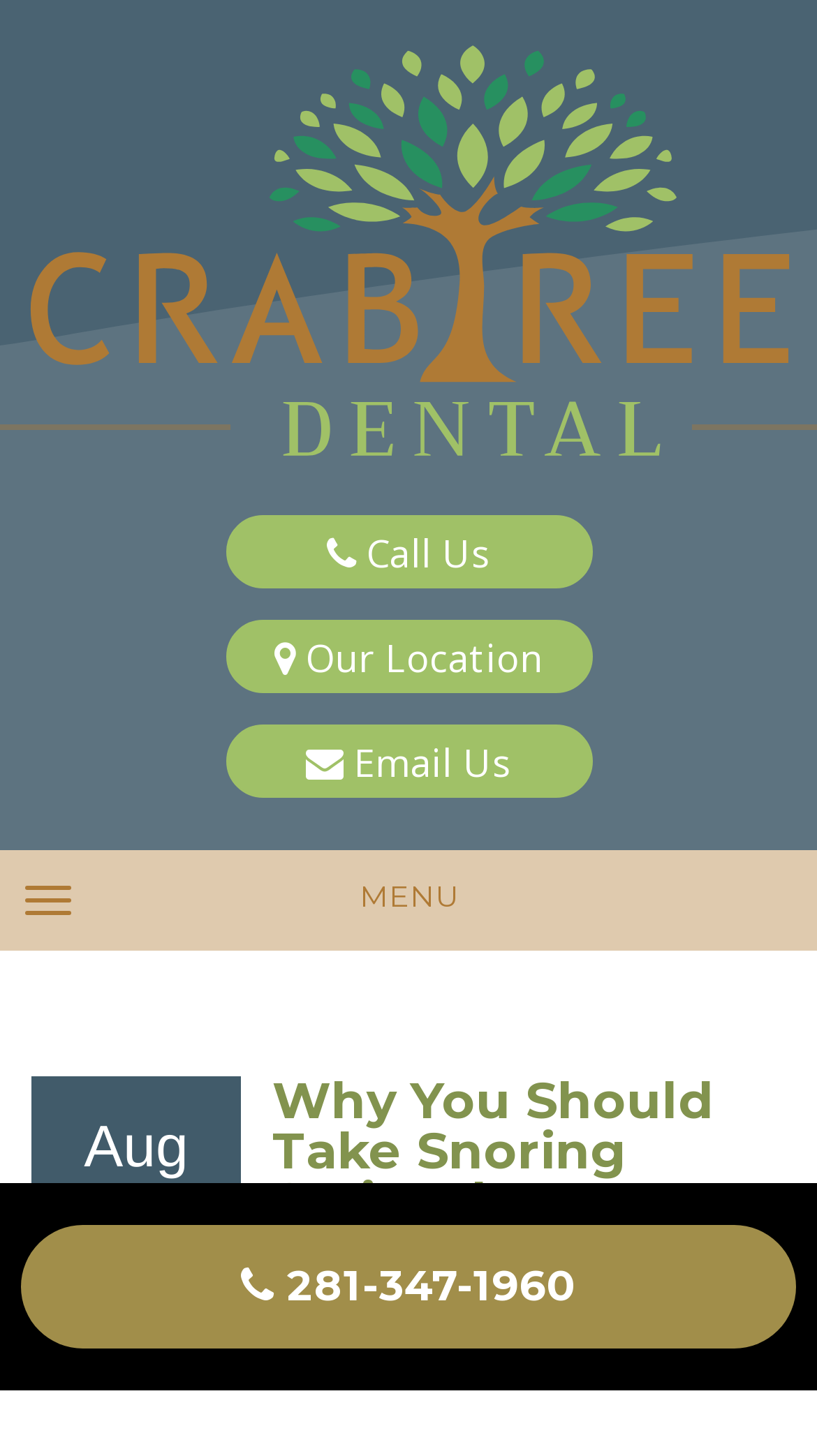Describe the webpage in detail, including text, images, and layout.

The webpage is about Crabtree Dental, a dental clinic in Katy that treats snoring and sleep apnea, and offers a full range of dental services. 

At the top left of the page, there is a logo of Crabtree Dental, which is an image linked to the clinic's homepage. Next to the logo, there is a link to the clinic's homepage with the text "Crabtree Dental". 

On the top right, there are three links: "Call Us", "Our Location", and "Email Us", which are likely contact information for the clinic. 

Below these links, there is a phone number "281-347-1960" linked to a call function. 

In the middle of the page, there is a navigation menu button labeled "TOGGLE NAVIGATION MENU". 

Below the navigation menu button, there is a header section with a date "Aug" and a heading "Why You Should Take Snoring Seriously", which is also a link to the same article. 

Under the heading, there are categories listed, including "Dental health", "Family dentistry", and "Sleep apnea", which are all links to related articles or topics.